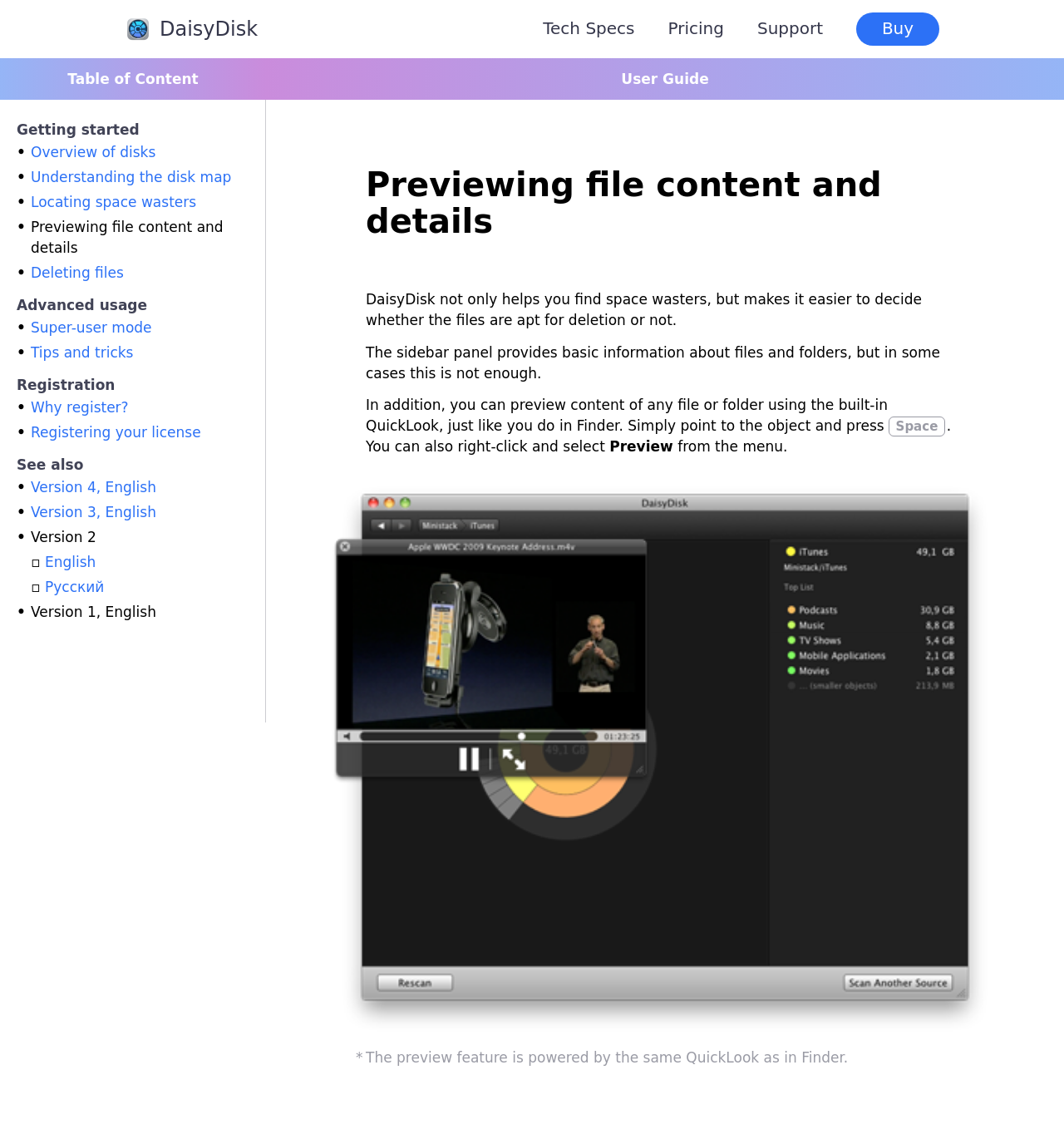Based on the element description: "We Sponsor Teams", identify the UI element and provide its bounding box coordinates. Use four float numbers between 0 and 1, [left, top, right, bottom].

None